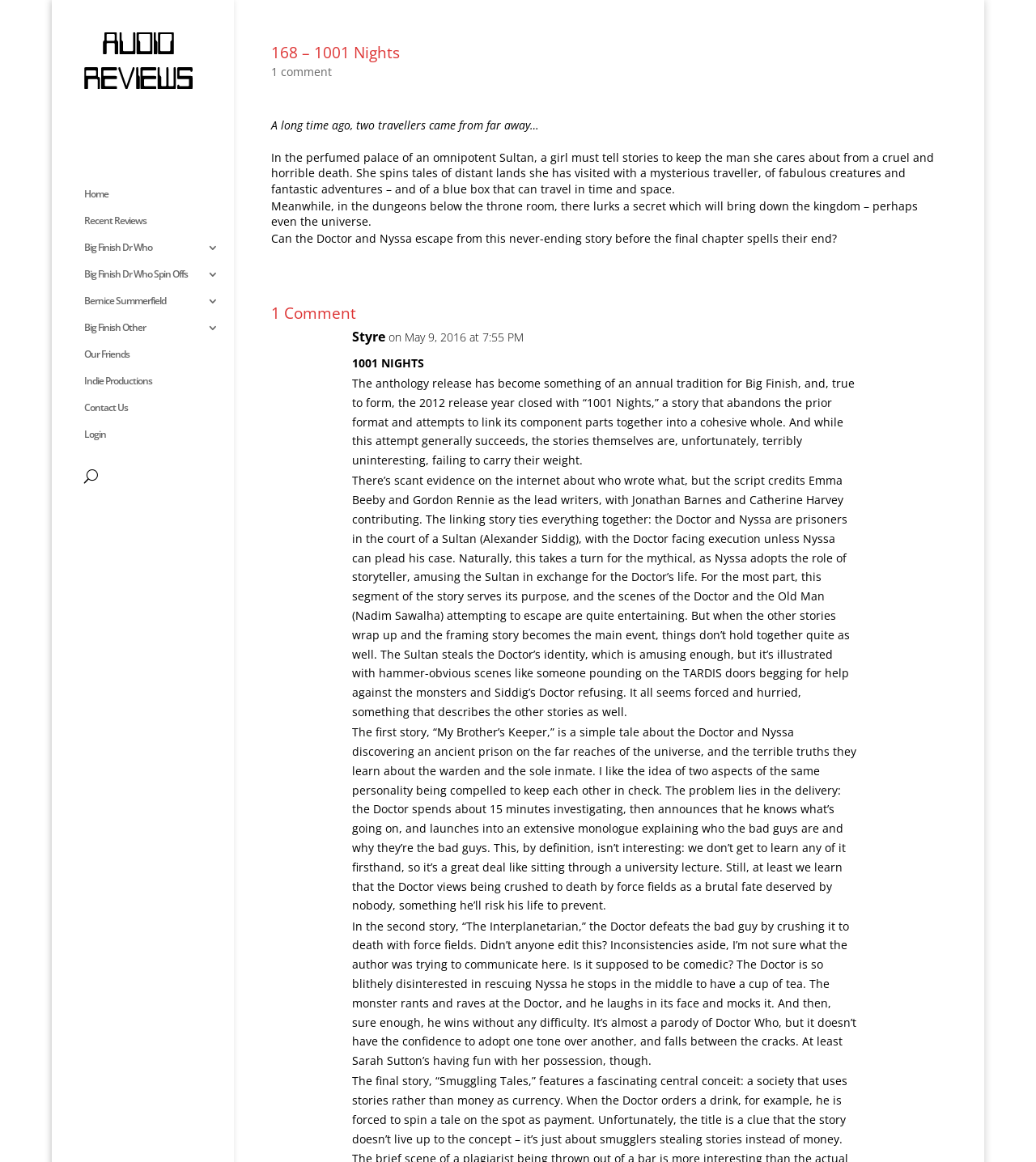Construct a comprehensive description capturing every detail on the webpage.

This webpage is about an audio review of "1001 Nights", a Doctor Who audio drama. At the top, there is a navigation menu with links to "Home", "Recent Reviews", "Big Finish Dr Who 3", and other related categories. Below the menu, there is a search bar. 

The main content of the page is divided into two sections. On the left, there is a heading "168 – 1001 Nights" followed by a brief summary of the story, which is about the Doctor and Nyssa being prisoners in a Sultan's court and Nyssa telling stories to keep the Doctor from being executed. 

On the right, there is a section with a heading "1 Comment" where a user named "Styre" has posted a review of the audio drama on May 9, 2016. The review is a detailed critique of the story, discussing its strengths and weaknesses, and providing a summary of each of the individual stories within the anthology. The reviewer expresses disappointment with the stories, finding them uninteresting and inconsistent.